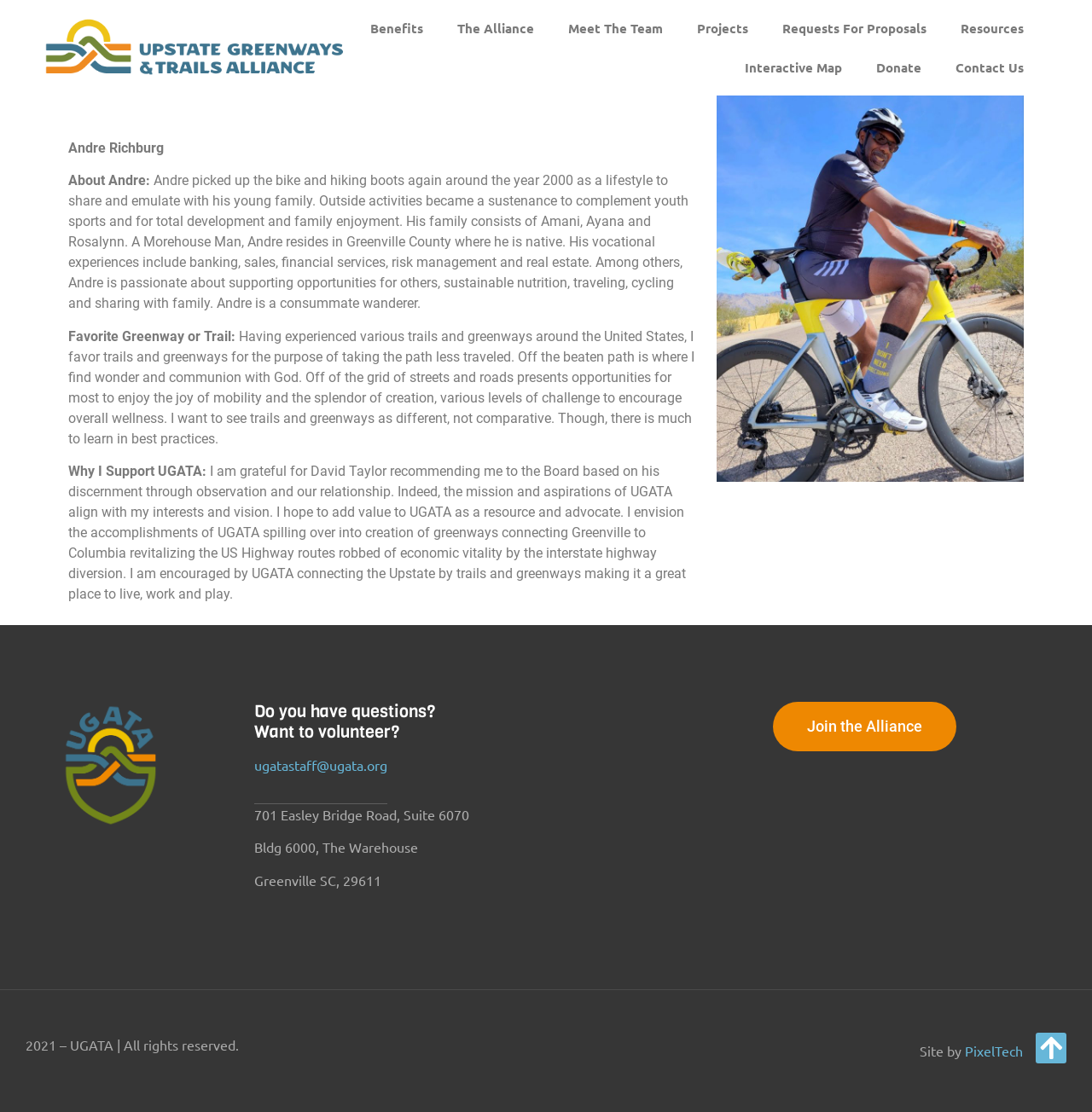Write a detailed summary of the webpage, including text, images, and layout.

The webpage is about Andre Richburg, a member of UGATA (Upstate Greenway Alliance and Trail Association). At the top, there is a navigation menu with 7 links: Benefits, The Alliance, Meet The Team, Projects, Requests For Proposals, Resources, and Interactive Map. Below the navigation menu, there is a main section with a header that displays the title "Andre Richburg". 

In the main section, there is a brief introduction to Andre, followed by a paragraph about his lifestyle and family. Below this, there are three sections: Favorite Greenway or Trail, Why I Support UGATA, and a section with contact information. In the Favorite Greenway or Trail section, Andre shares his thoughts on trails and greenways, and in the Why I Support UGATA section, he explains why he supports the organization. 

The contact information section includes an email address, a physical address, and a button to "Join the Alliance". At the bottom of the page, there is a footer with a copyright notice and a link to the website developer, PixelTech. There are also two social media links and a Donate link on the right side of the page.